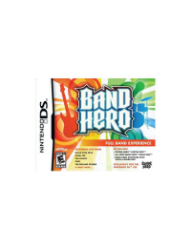What theme is emphasized by the iconic imagery?
Observe the image and answer the question with a one-word or short phrase response.

Rock and roll